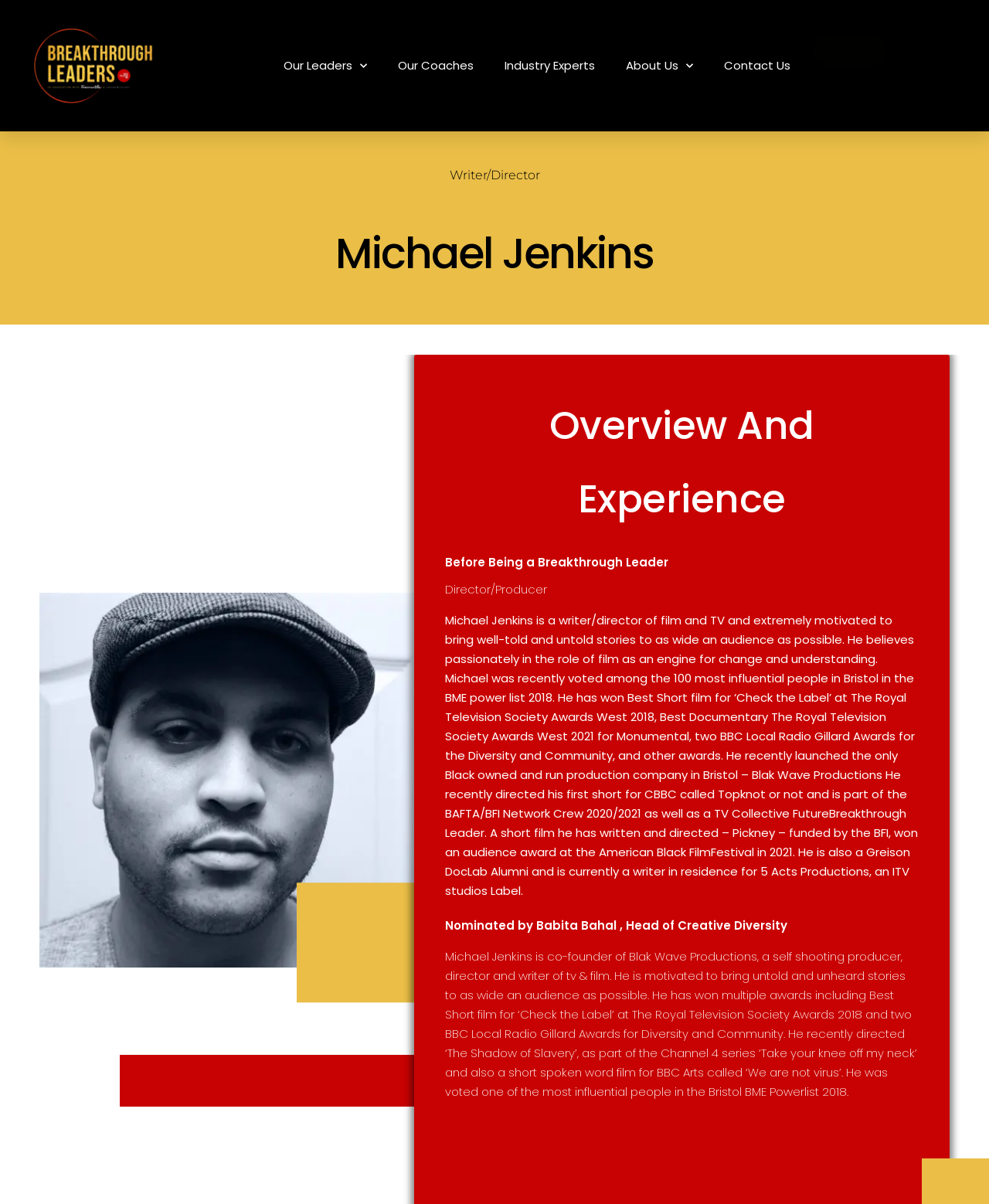Provide a thorough description of the webpage you see.

The webpage is about Michael Jenkins, a writer/director of film and TV, and his experience as a Breakthrough Leader. At the top, there are seven links: "Our Leaders", "Our Coaches", "Industry Experts", "About Us", "Contact Us", and two identical links labeled "News". 

Below the links, there is a heading that reads "Michael Jenkins" in a prominent position, spanning almost the entire width of the page. 

Underneath the heading, there are three more headings that describe Michael Jenkins' background: "Overview And Experience", "Before Being a Breakthrough Leader", and "Director/Producer". 

Following these headings, there is a large block of text that provides a detailed overview of Michael Jenkins' experience, achievements, and awards in the film and TV industry. This text is positioned in the middle of the page and takes up a significant amount of space. 

Further down, there is another heading that reads "Nominated by Babita Bahal, Head of Creative Diversity". 

Finally, there is another block of text that provides additional information about Michael Jenkins, including his role as co-founder of Blak Wave Productions and his achievements in the industry. This text is positioned below the previous block of text and spans almost the entire width of the page.